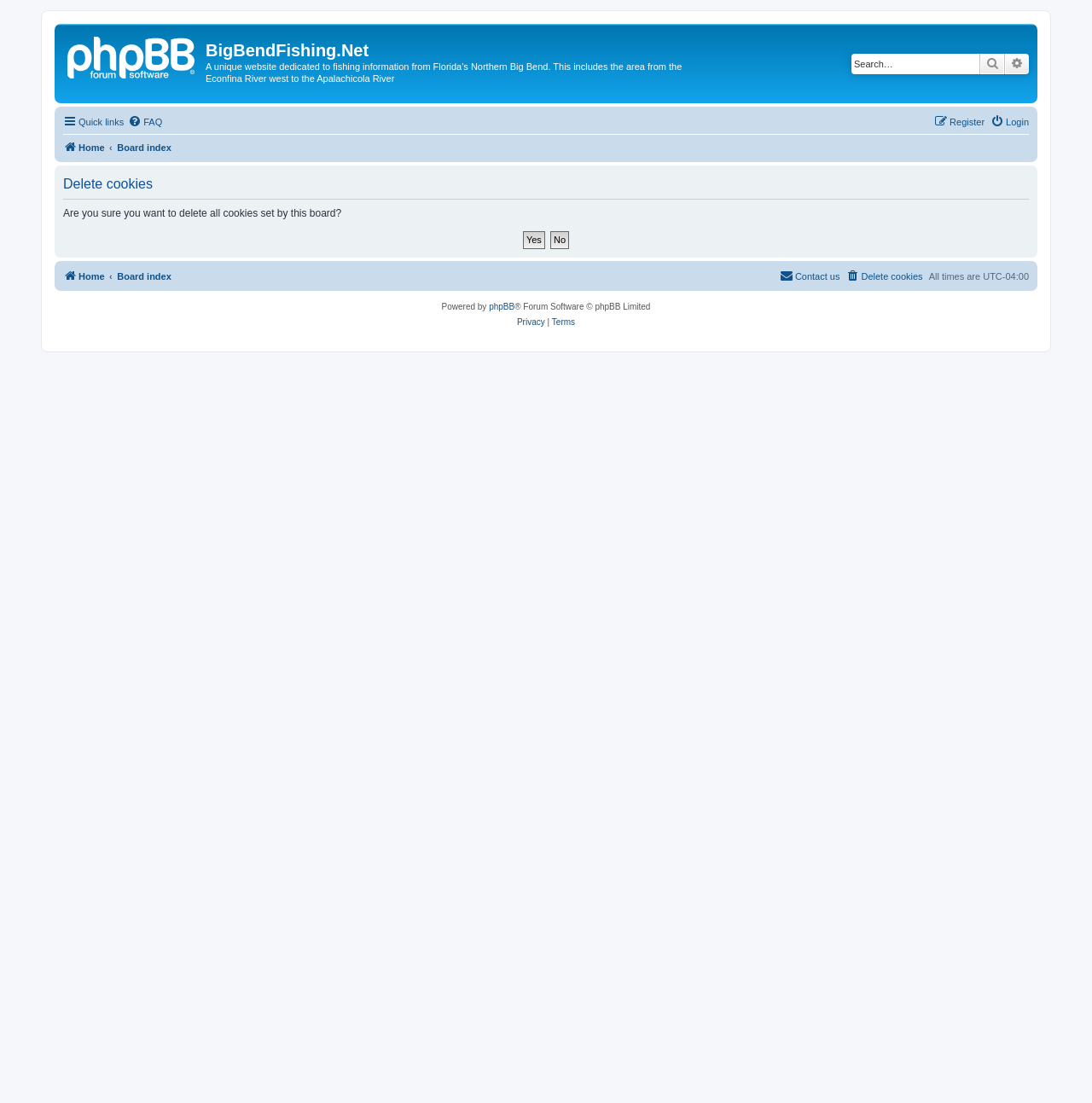Determine the bounding box coordinates of the section to be clicked to follow the instruction: "Delete all cookies". The coordinates should be given as four float numbers between 0 and 1, formatted as [left, top, right, bottom].

[0.479, 0.21, 0.499, 0.226]